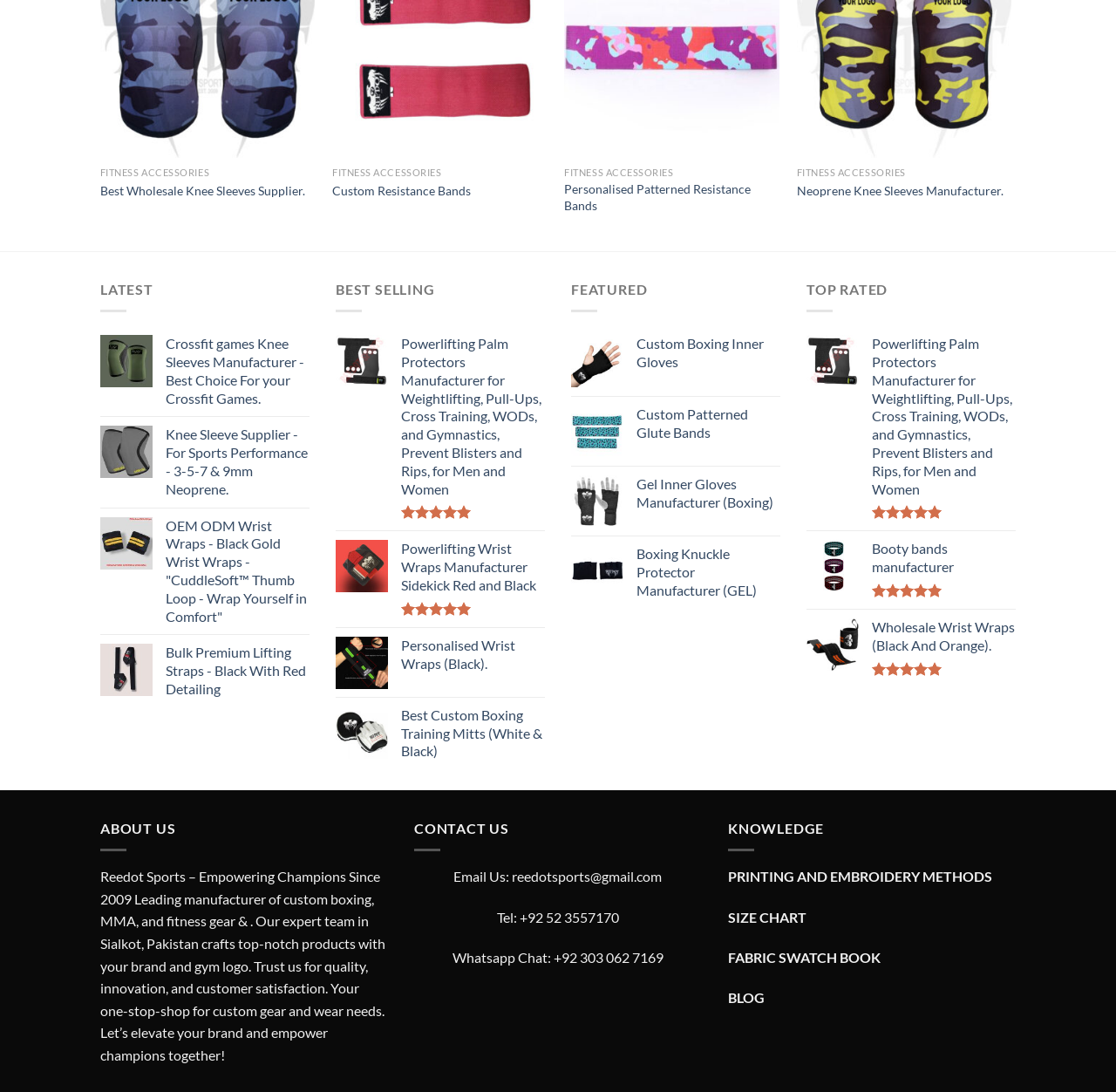Can you find the bounding box coordinates for the element to click on to achieve the instruction: "Explore 'FEATURED'"?

[0.512, 0.257, 0.58, 0.272]